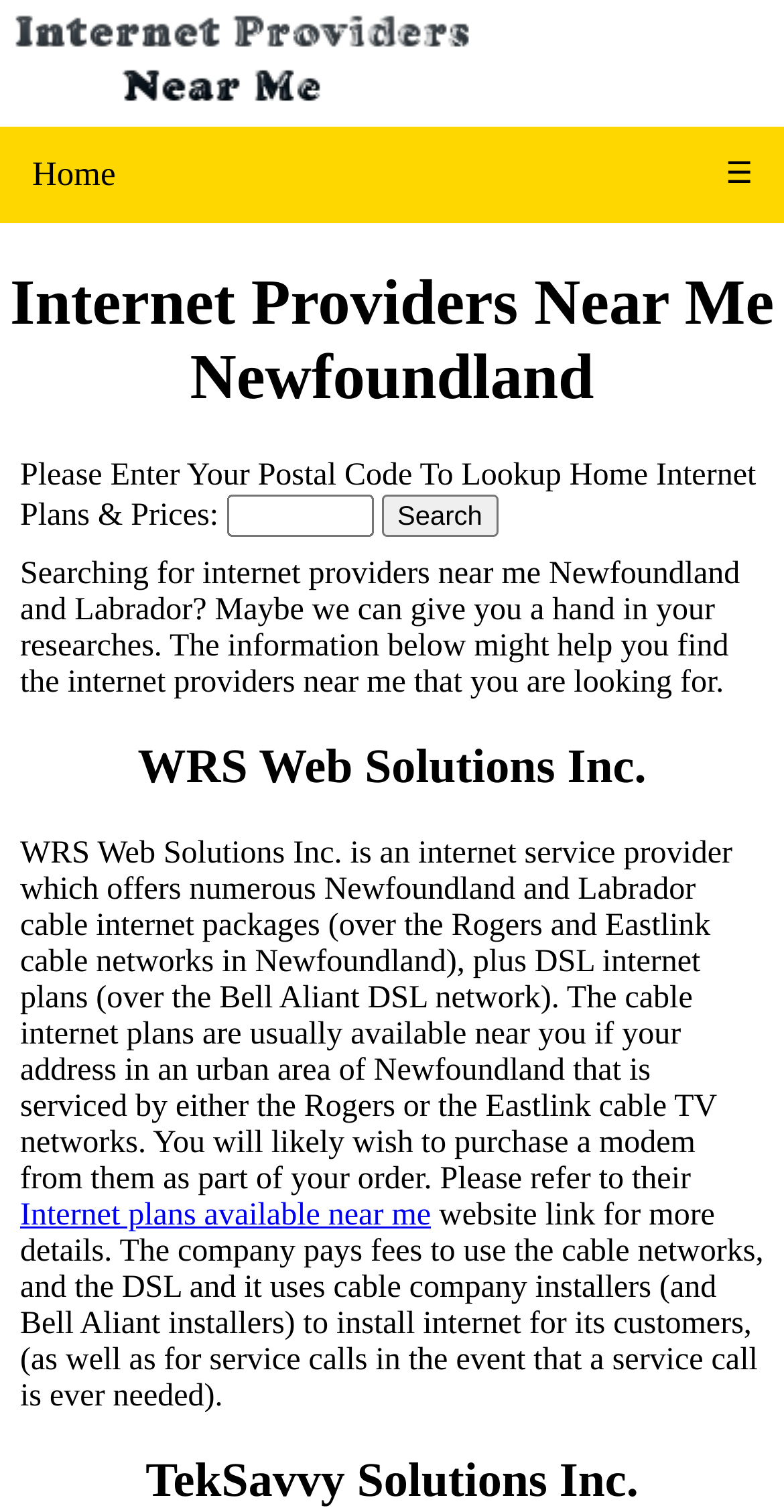Analyze the image and deliver a detailed answer to the question: What is the relationship between WRS Web Solutions Inc. and the cable networks?

The webpage states that WRS Web Solutions Inc. pays fees to use the cable networks, specifically the Rogers and Eastlink cable networks in Newfoundland.